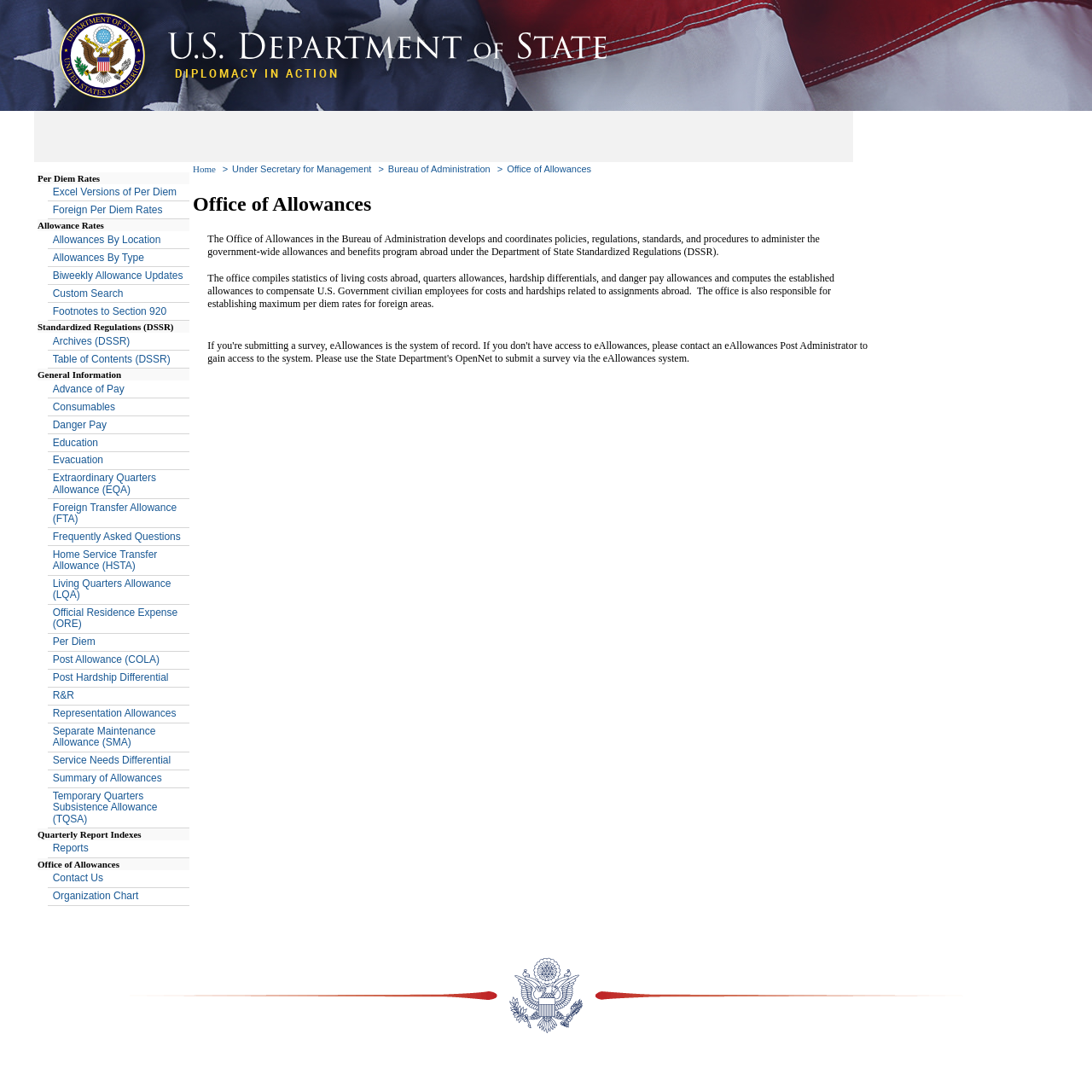Could you locate the bounding box coordinates for the section that should be clicked to accomplish this task: "View Excel Versions of Per Diem".

[0.044, 0.168, 0.173, 0.185]